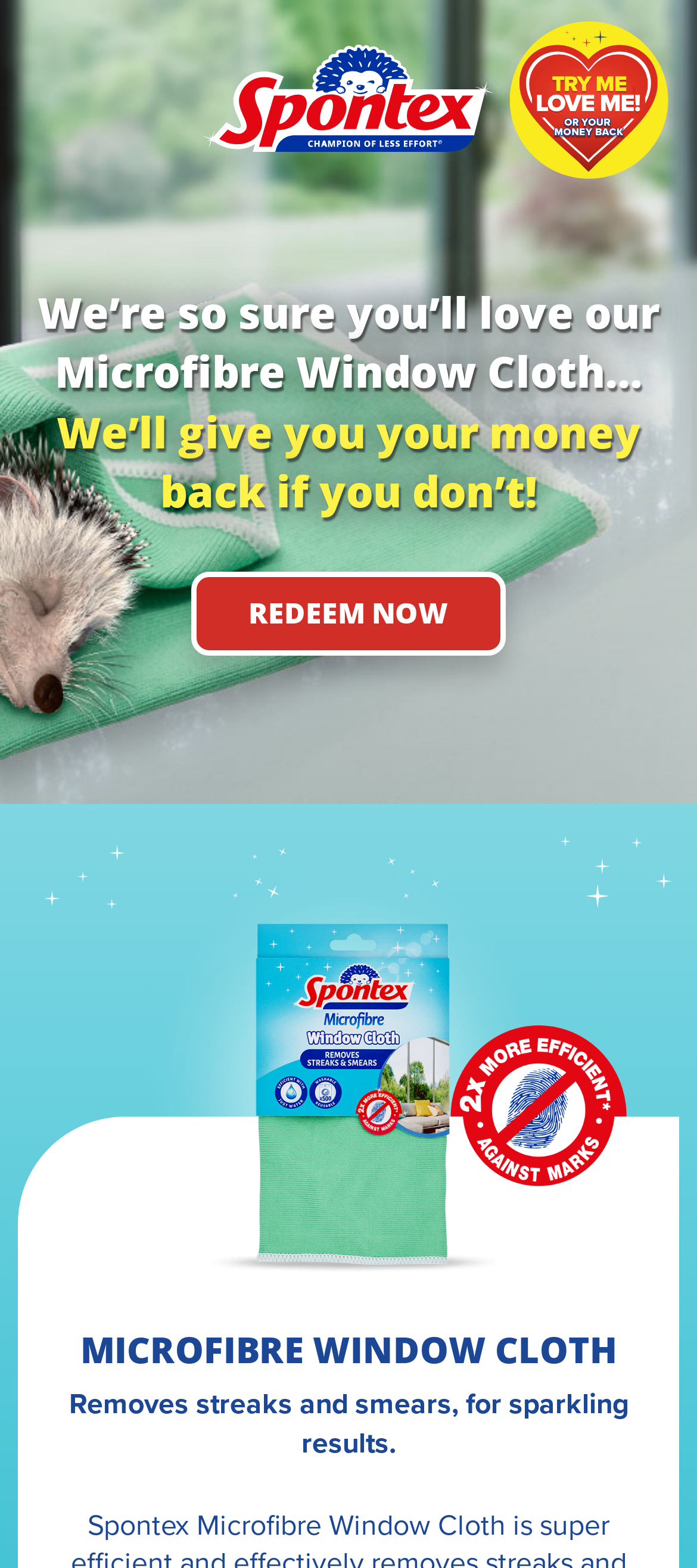What is the benefit of the Microfibre Window Cloth?
Carefully analyze the image and provide a detailed answer to the question.

The benefit of the Microfibre Window Cloth can be found in the StaticText element 'Removes streaks and smears, for sparkling results.' which is a child element of the heading 'MICROFIBRE WINDOW CLOTH'.